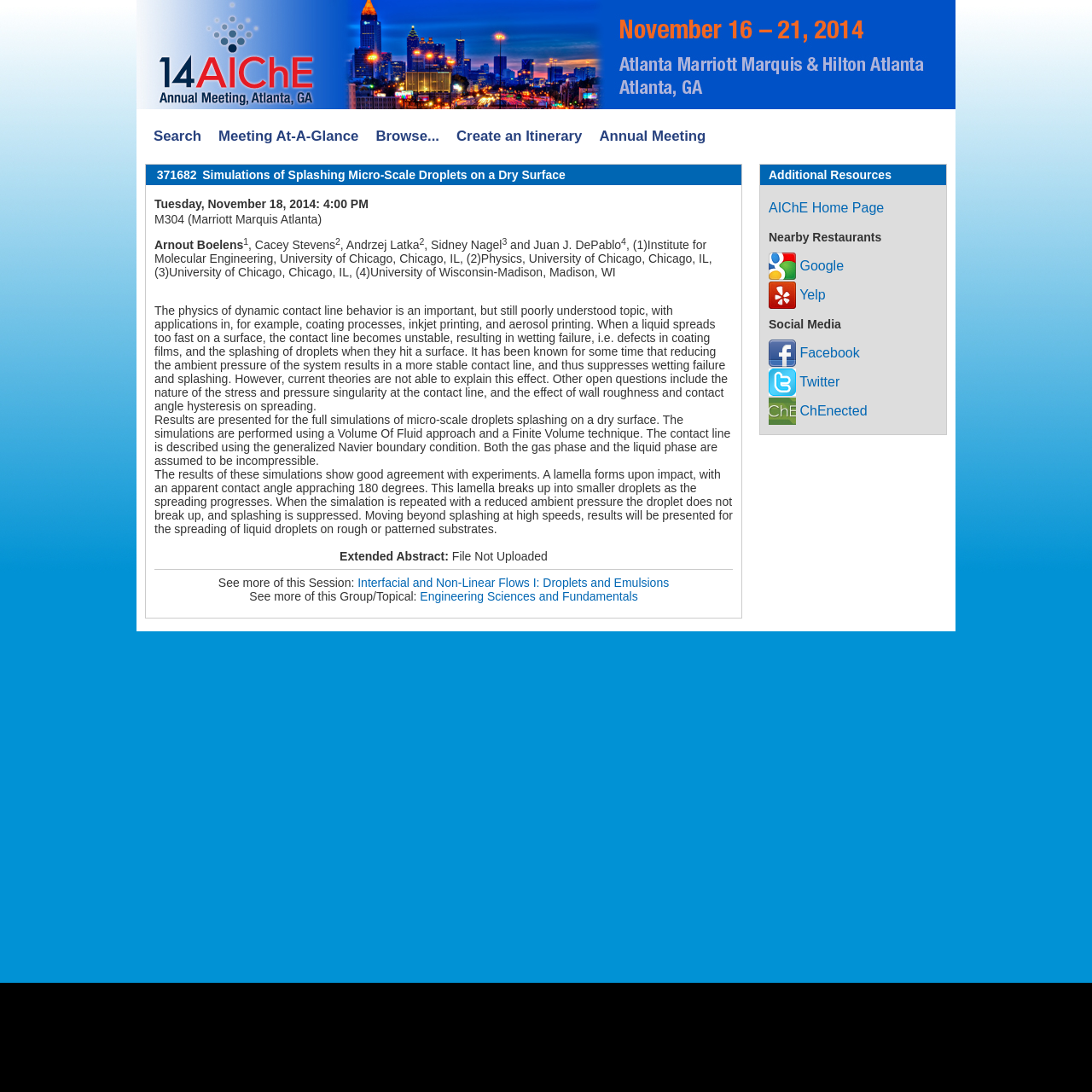What is the location of the meeting?
Analyze the image and provide a thorough answer to the question.

The location of the meeting can be found in the text element with ID 44, which is 'M304 (Marriott Marquis Atlanta)'.